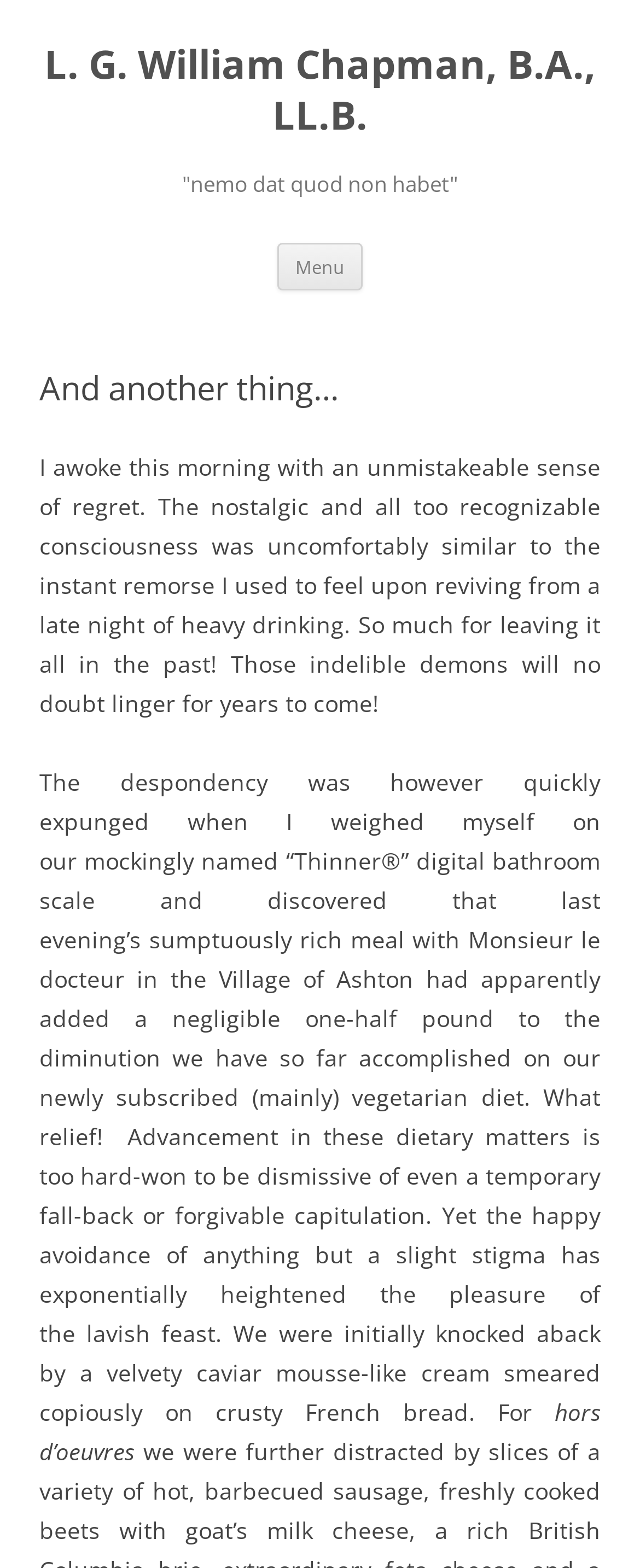Give the bounding box coordinates for the element described by: "Menu".

[0.433, 0.155, 0.567, 0.186]